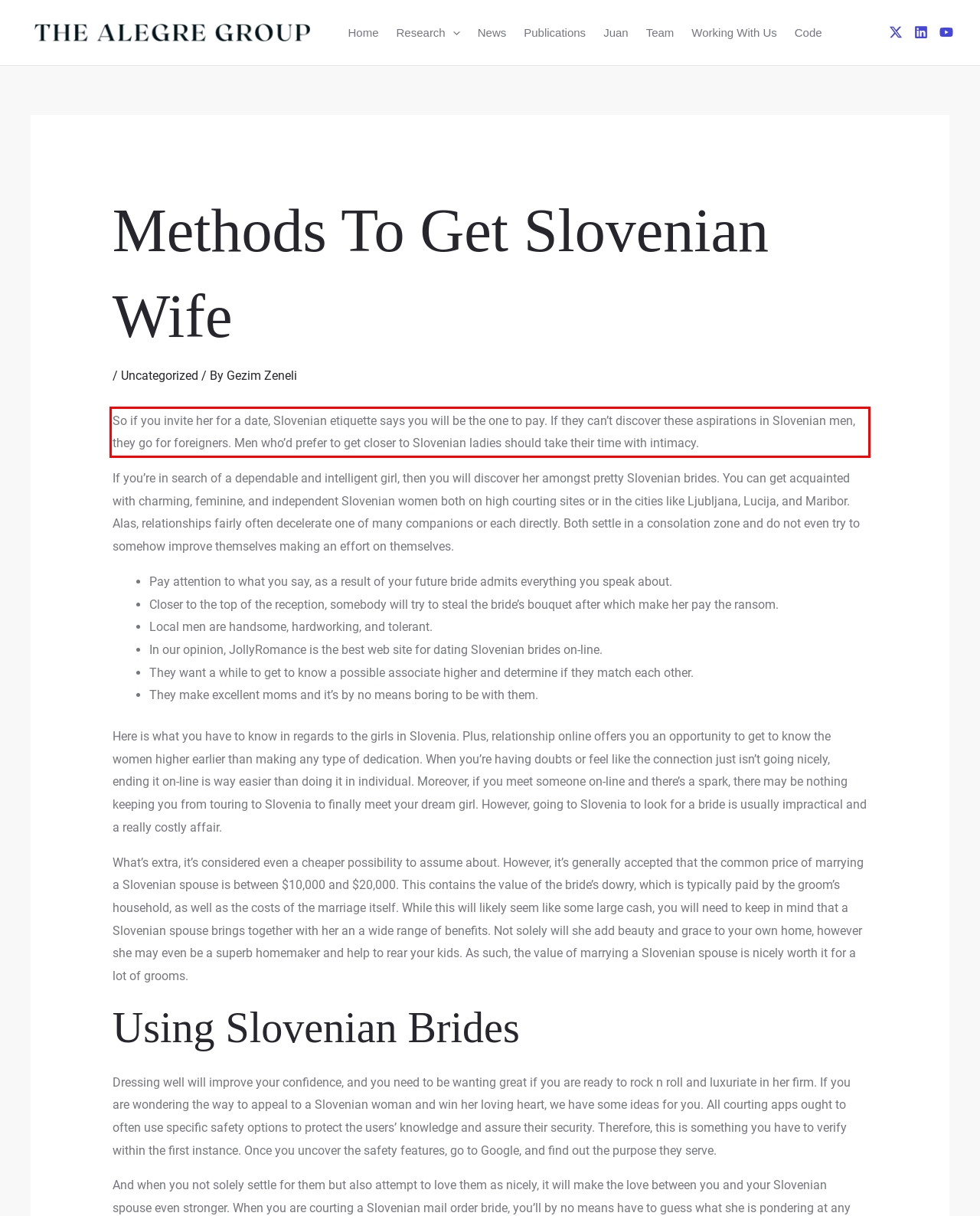You are provided with a screenshot of a webpage featuring a red rectangle bounding box. Extract the text content within this red bounding box using OCR.

So if you invite her for a date, Slovenian etiquette says you will be the one to pay. If they can’t discover these aspirations in Slovenian men, they go for foreigners. Men who’d prefer to get closer to Slovenian ladies should take their time with intimacy.